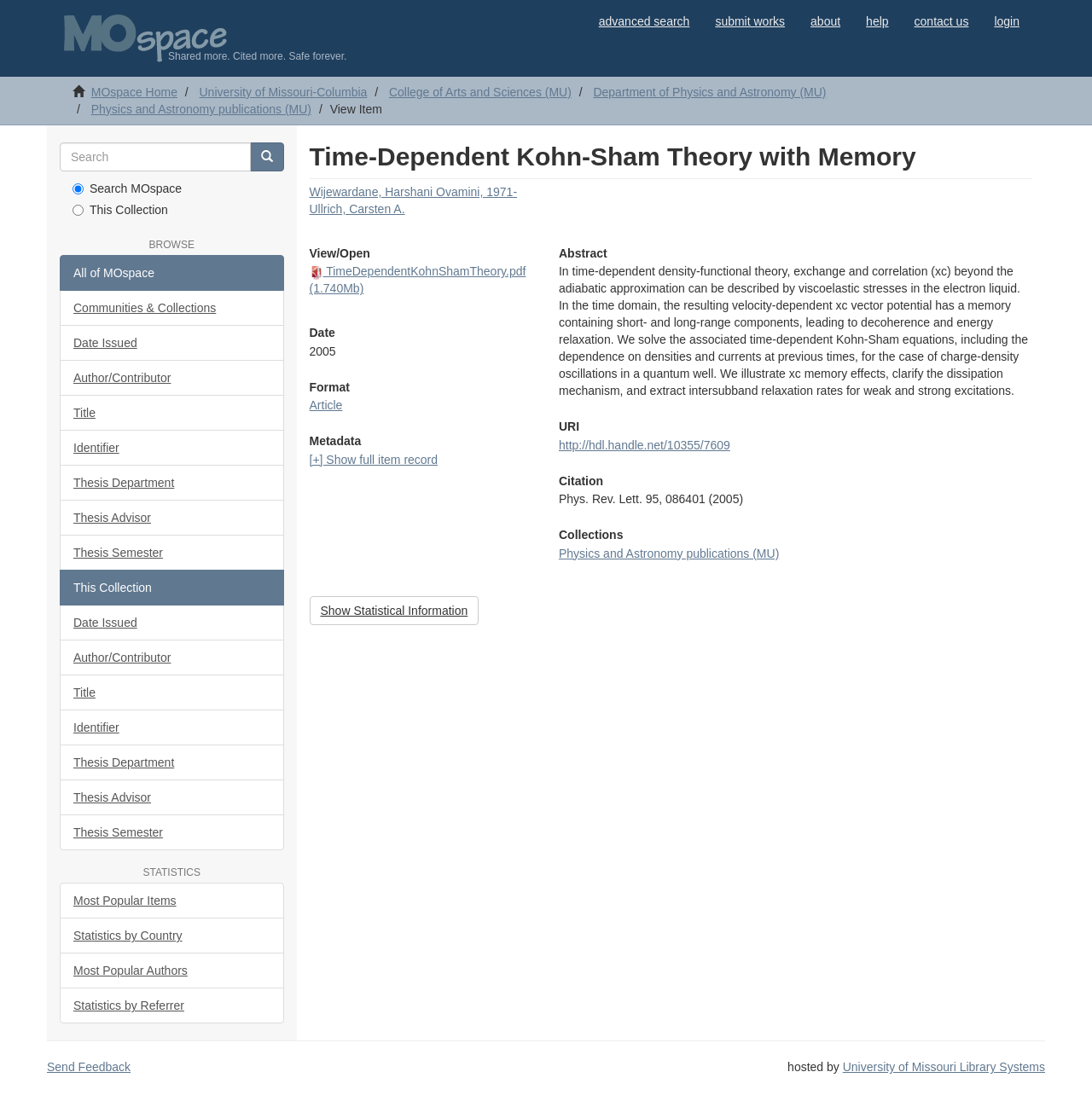Can you identify the bounding box coordinates of the clickable region needed to carry out this instruction: 'send feedback'? The coordinates should be four float numbers within the range of 0 to 1, stated as [left, top, right, bottom].

[0.043, 0.963, 0.12, 0.976]